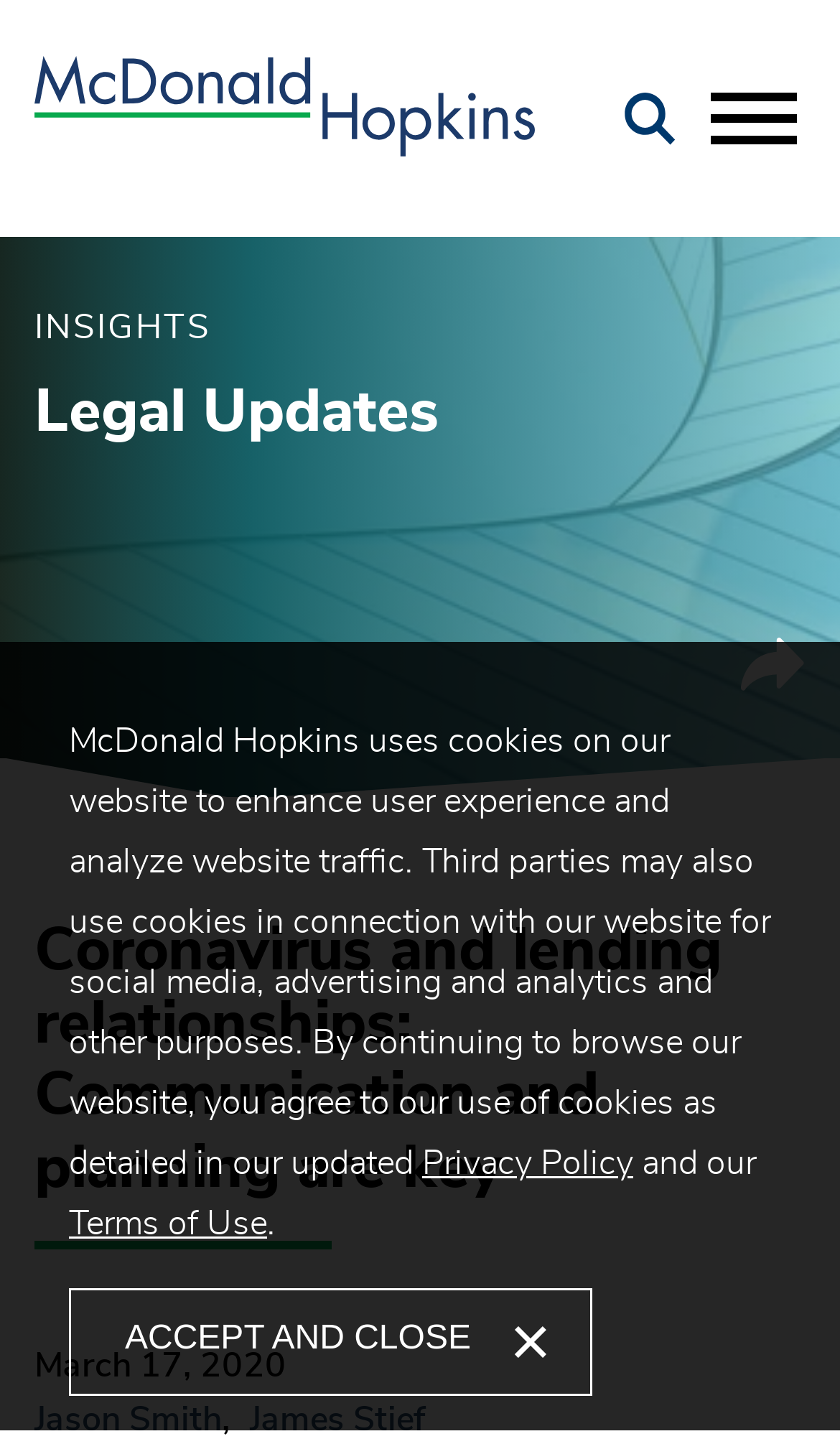Can you specify the bounding box coordinates for the region that should be clicked to fulfill this instruction: "Read the article by Jason Smith".

[0.041, 0.972, 0.264, 0.996]